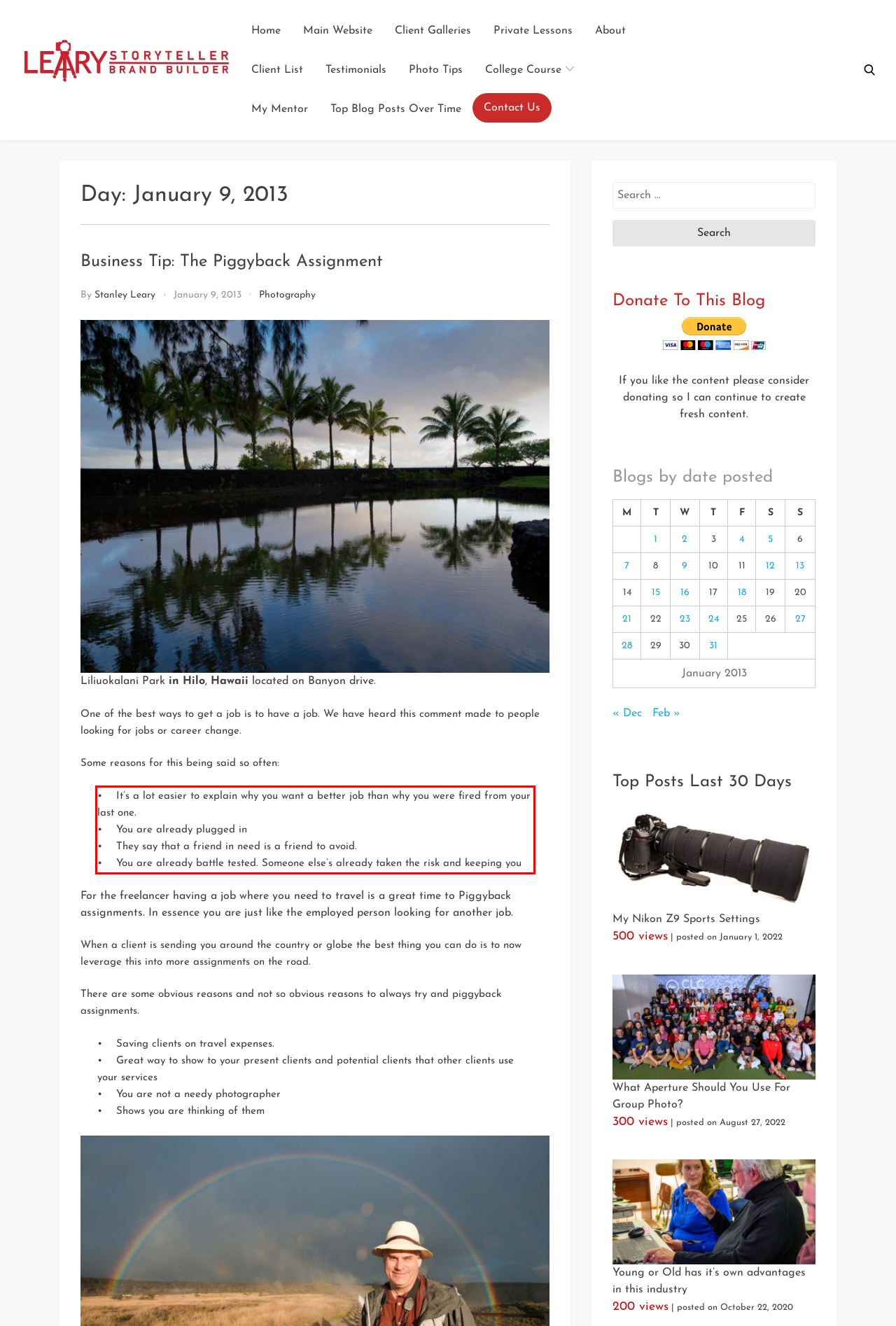Given a screenshot of a webpage containing a red bounding box, perform OCR on the text within this red bounding box and provide the text content.

• It’s a lot easier to explain why you want a better job than why you were fired from your last one. • You are already plugged in • They say that a friend in need is a friend to avoid. • You are already battle tested. Someone else’s already taken the risk and keeping you